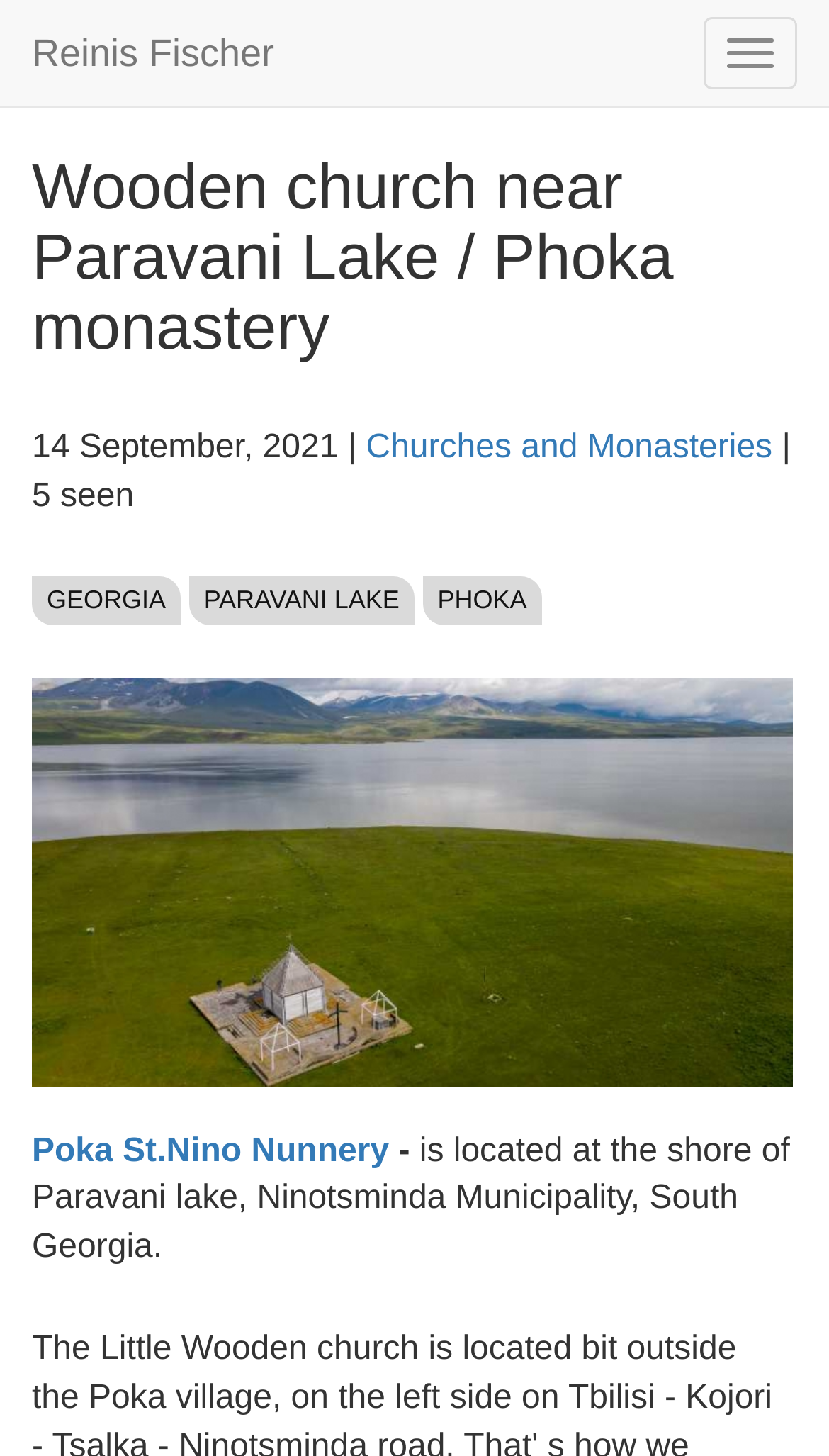Please determine the main heading text of this webpage.

Wooden church near Paravani Lake / Phoka monastery